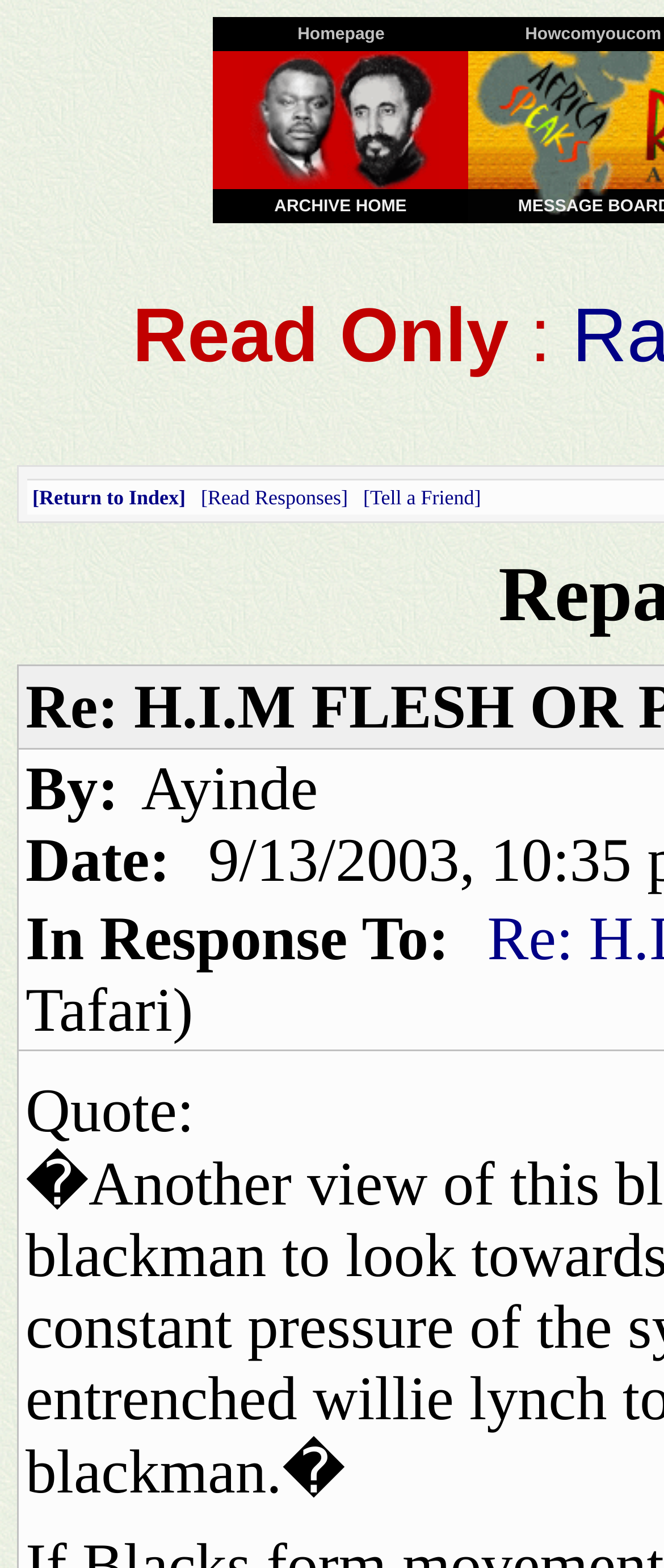Please respond to the question using a single word or phrase:
What is the purpose of the link '[Return to Index]'?

To return to index